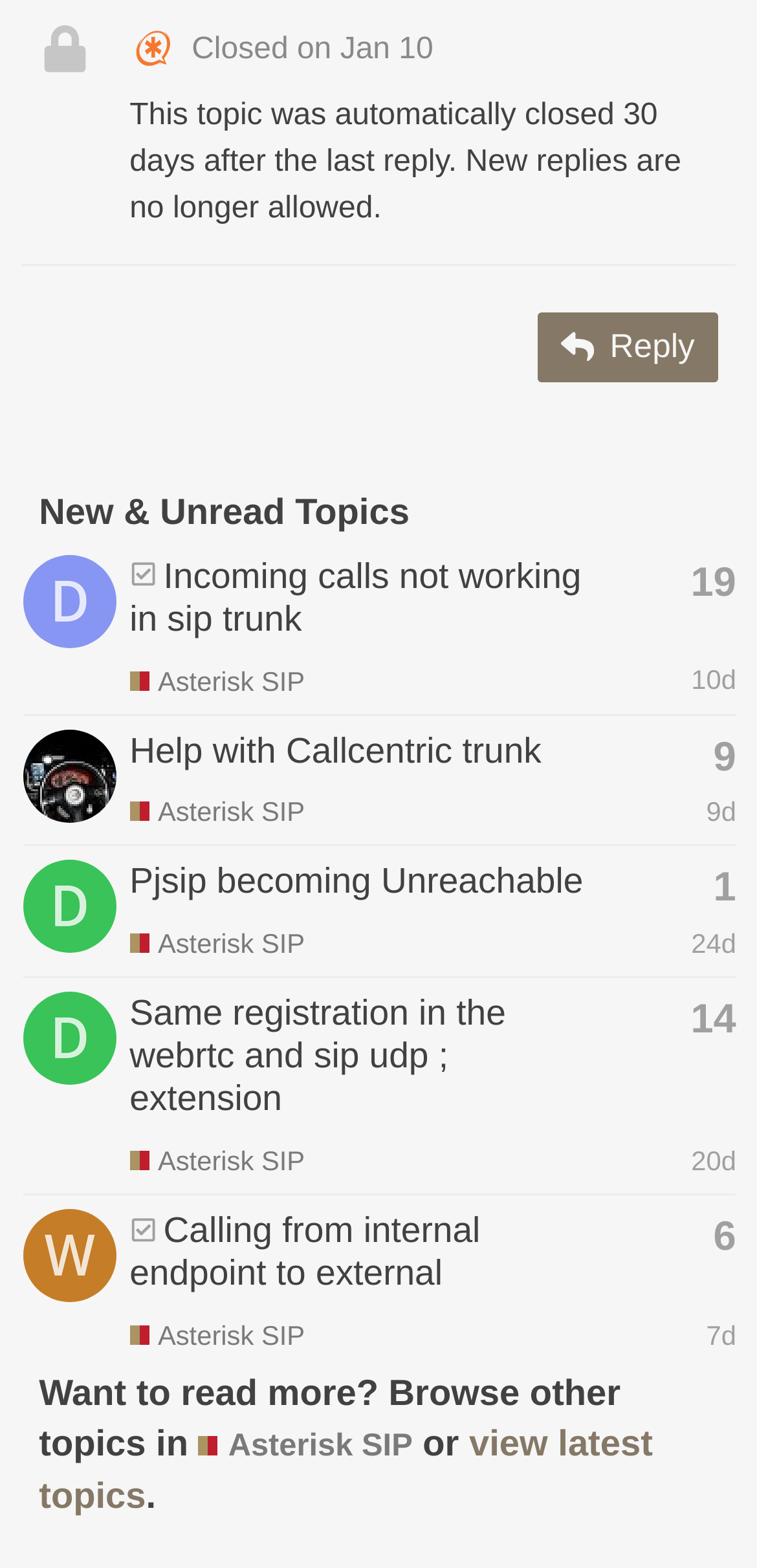Bounding box coordinates are specified in the format (top-left x, top-left y, bottom-right x, bottom-right y). All values are floating point numbers bounded between 0 and 1. Please provide the bounding box coordinate of the region this sentence describes: 20d

[0.913, 0.729, 0.973, 0.749]